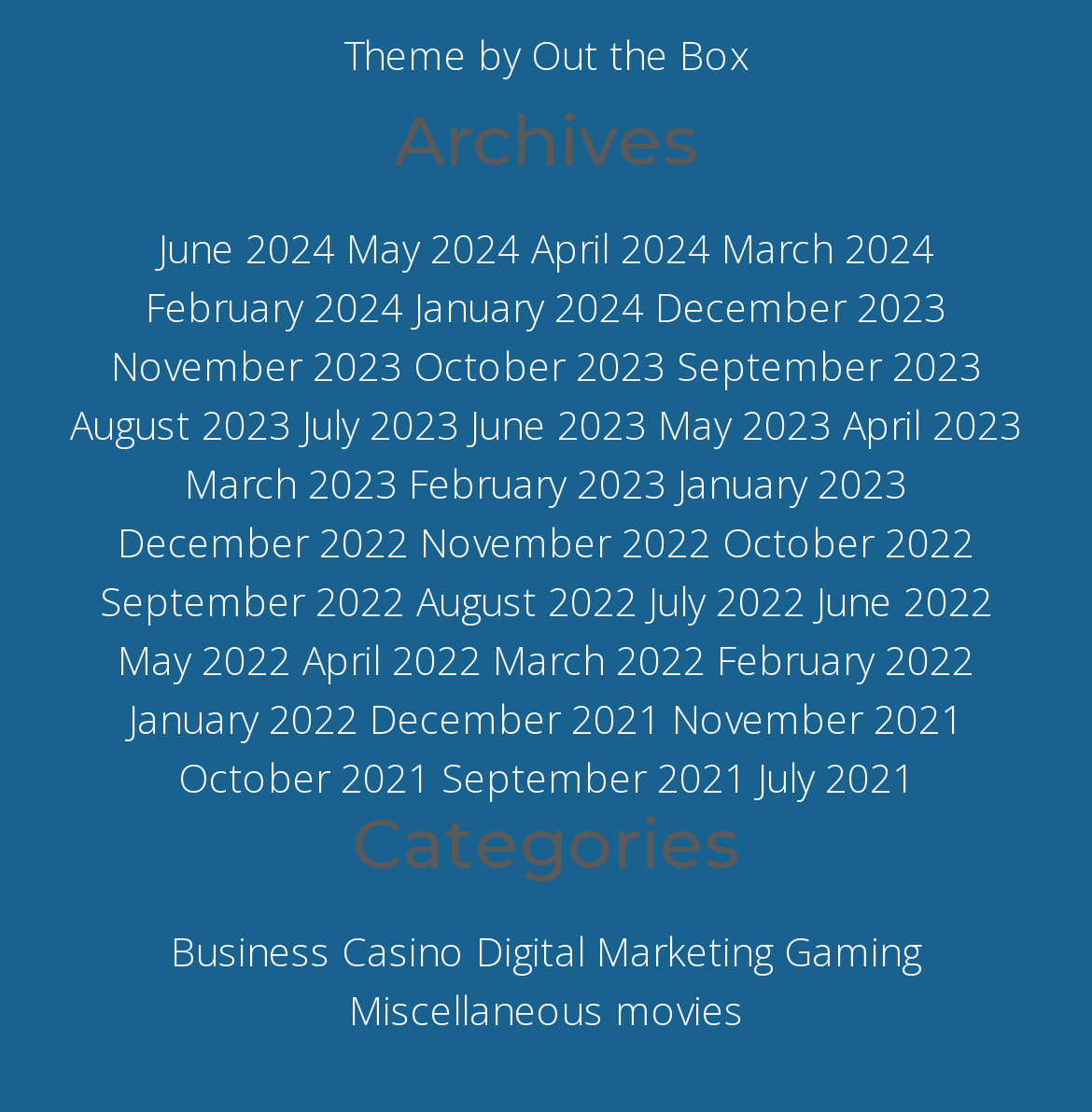Utilize the information from the image to answer the question in detail:
How many categories are listed on the webpage?

There are 6 categories listed on the webpage, namely 'Business', 'Casino', 'Digital Marketing', 'Gaming', 'Miscellaneous', and 'Movies', as indicated by the links under the heading 'Categories'.